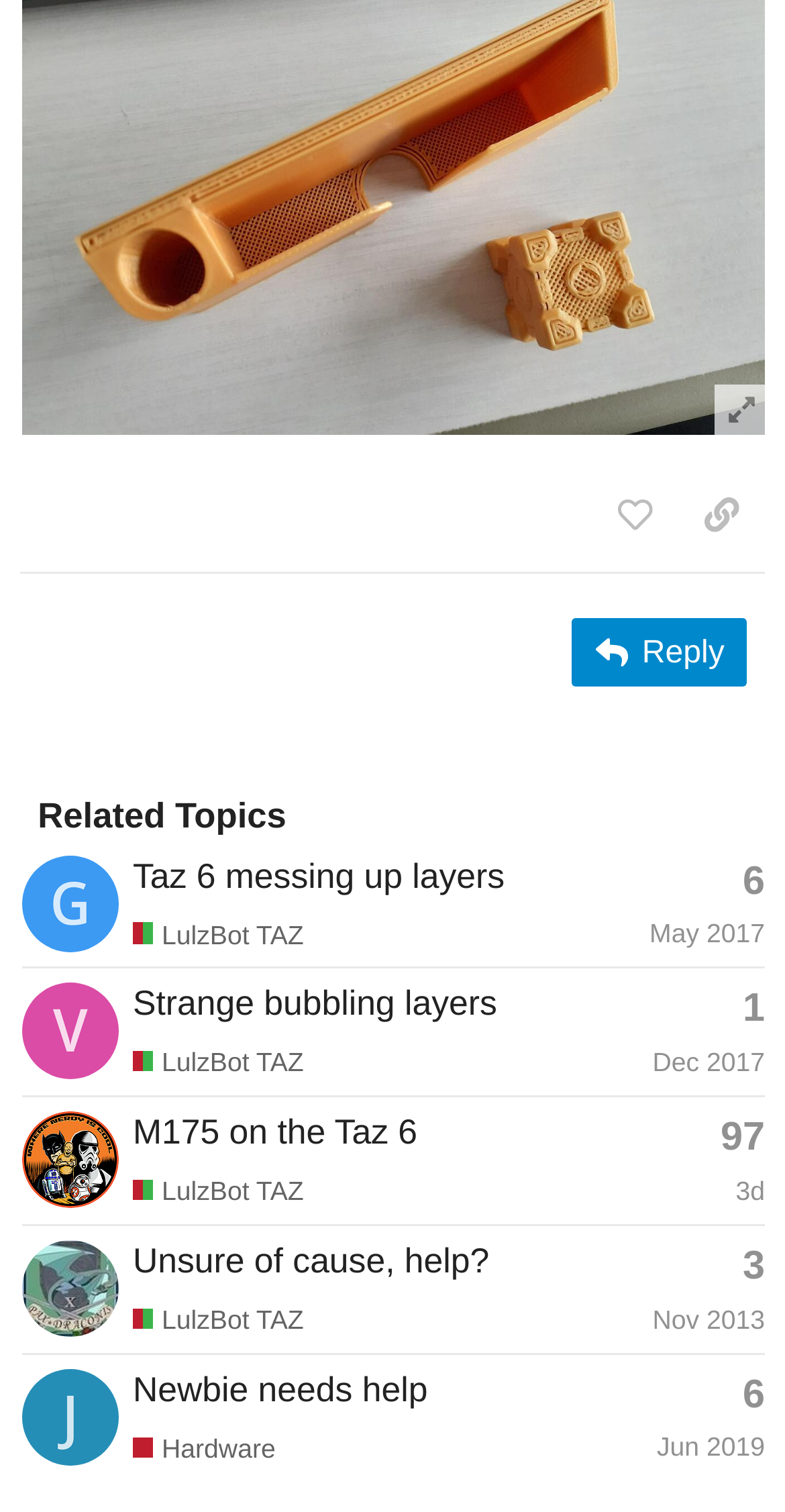Using the provided description: "97", find the bounding box coordinates of the corresponding UI element. The output should be four float numbers between 0 and 1, in the format [left, top, right, bottom].

[0.918, 0.741, 0.974, 0.767]